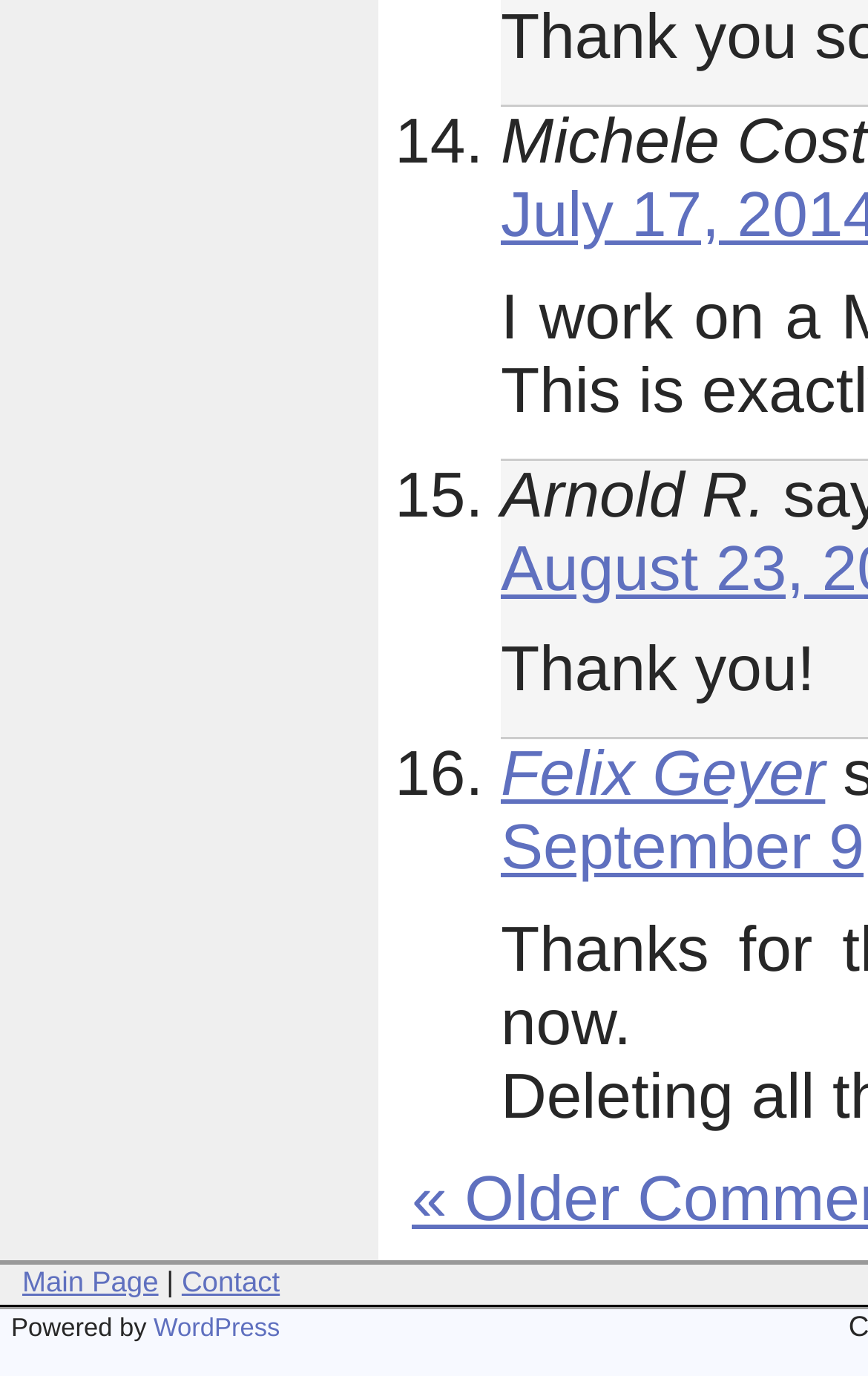Please respond to the question with a concise word or phrase:
How many navigation links are there at the bottom of the webpage?

3